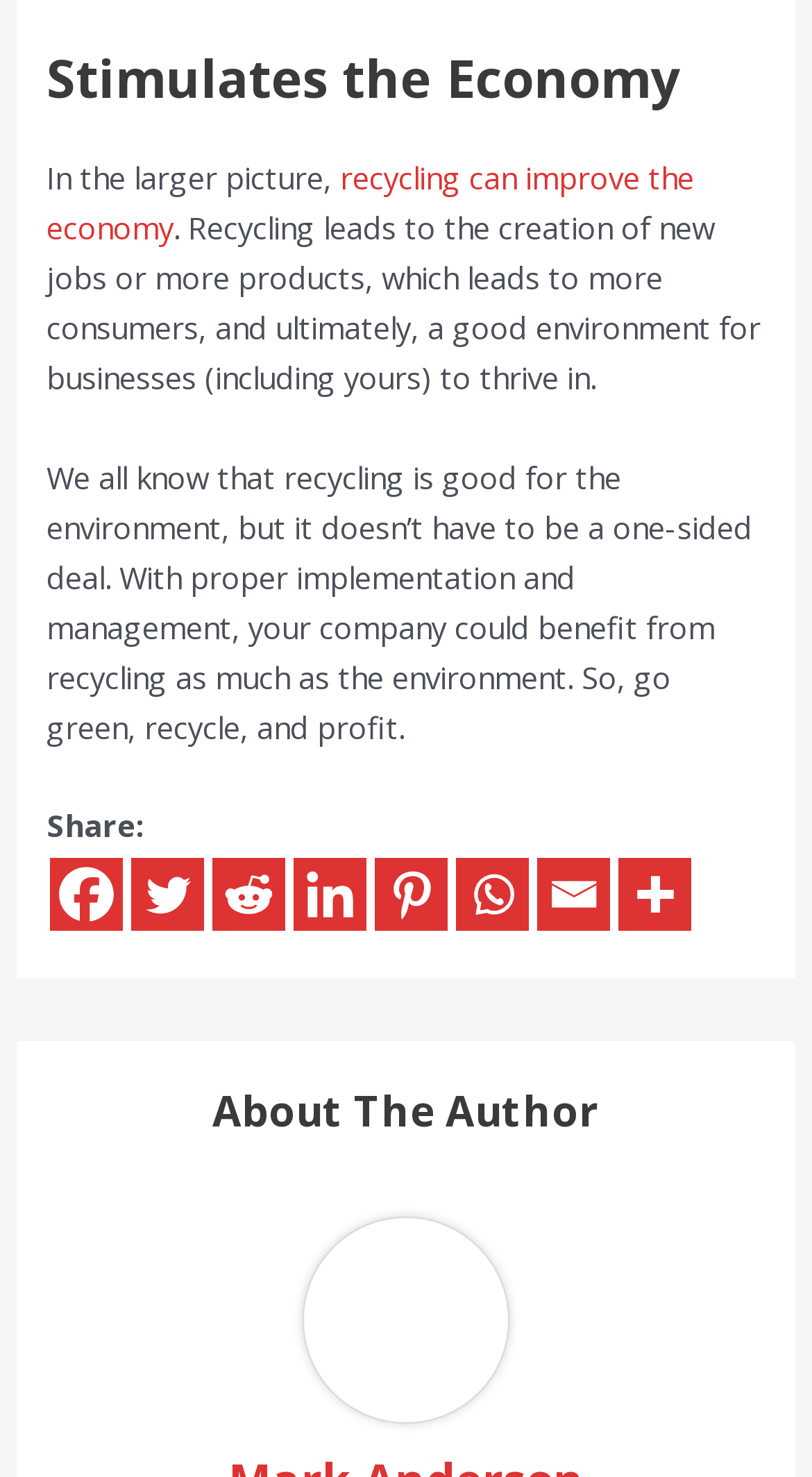Identify the bounding box for the given UI element using the description provided. Coordinates should be in the format (top-left x, top-left y, bottom-right x, bottom-right y) and must be between 0 and 1. Here is the description: recycling can improve the economy

[0.058, 0.106, 0.855, 0.168]